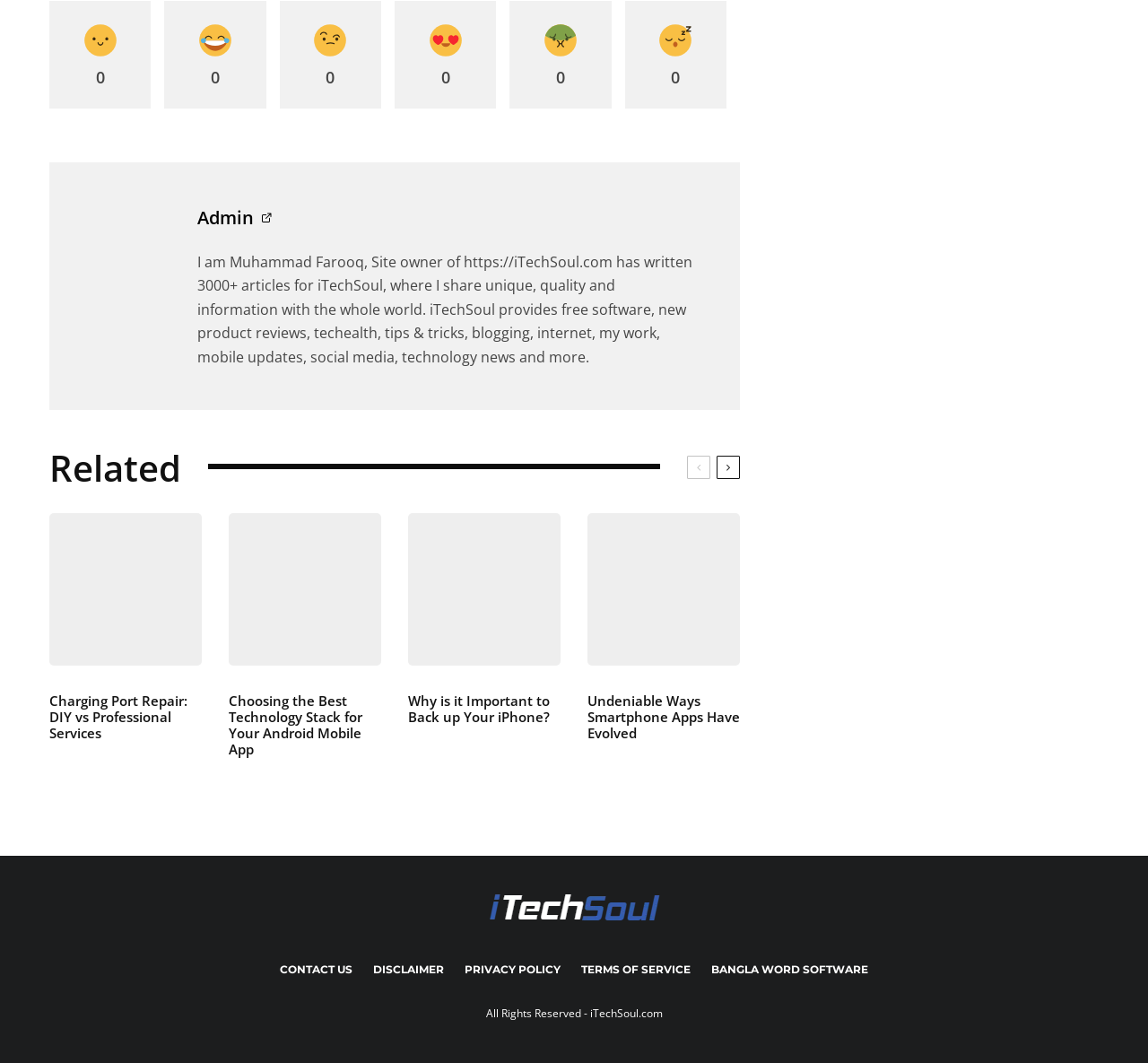Please examine the image and provide a detailed answer to the question: What is the purpose of the 'CONTACT US' link?

The 'CONTACT US' link is likely used to contact the site owner or the website's administration, as it is a common practice on websites to have a contact page for users to reach out to the site owners.